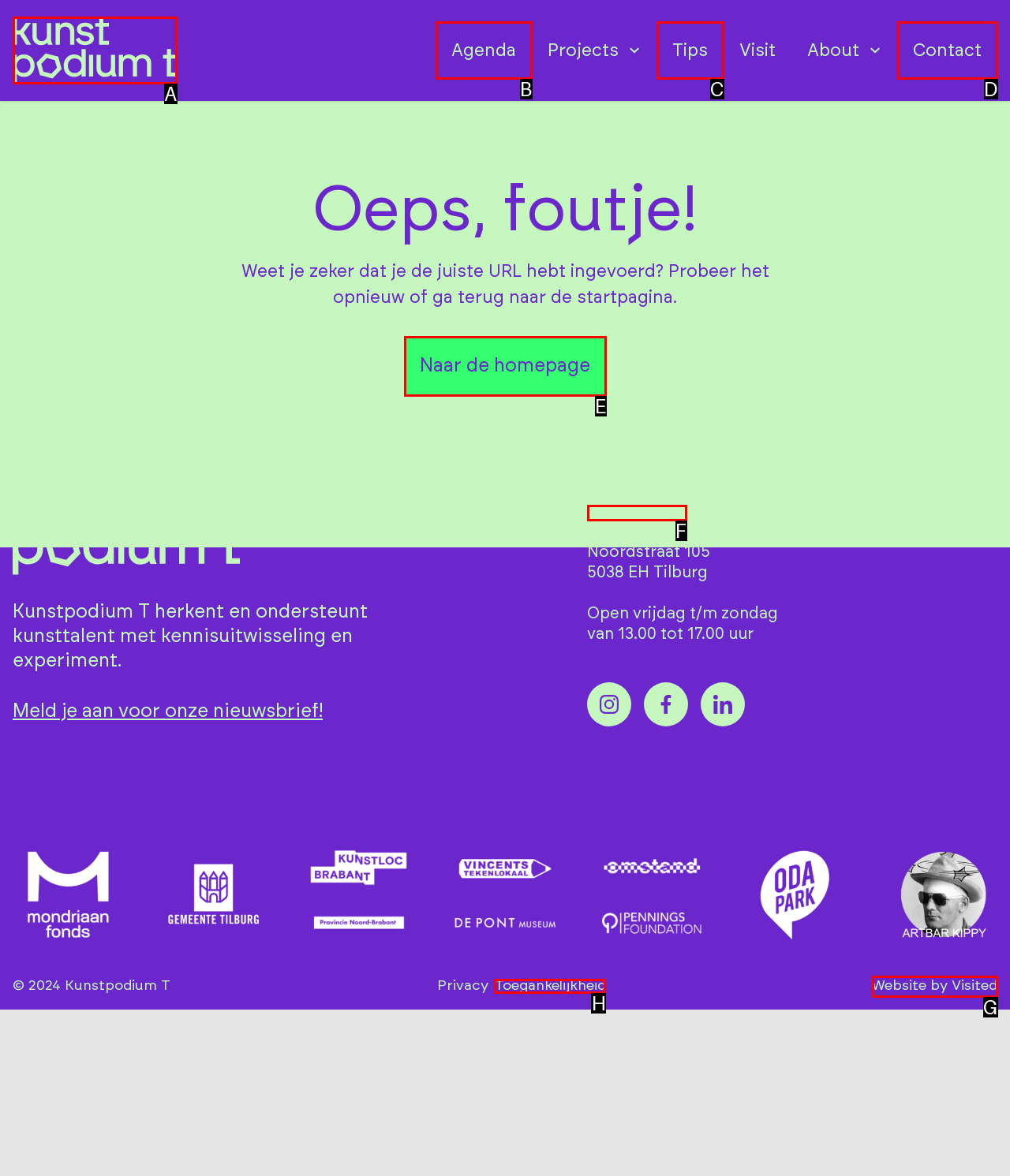Determine which option matches the element description: Naar de homepage
Reply with the letter of the appropriate option from the options provided.

E